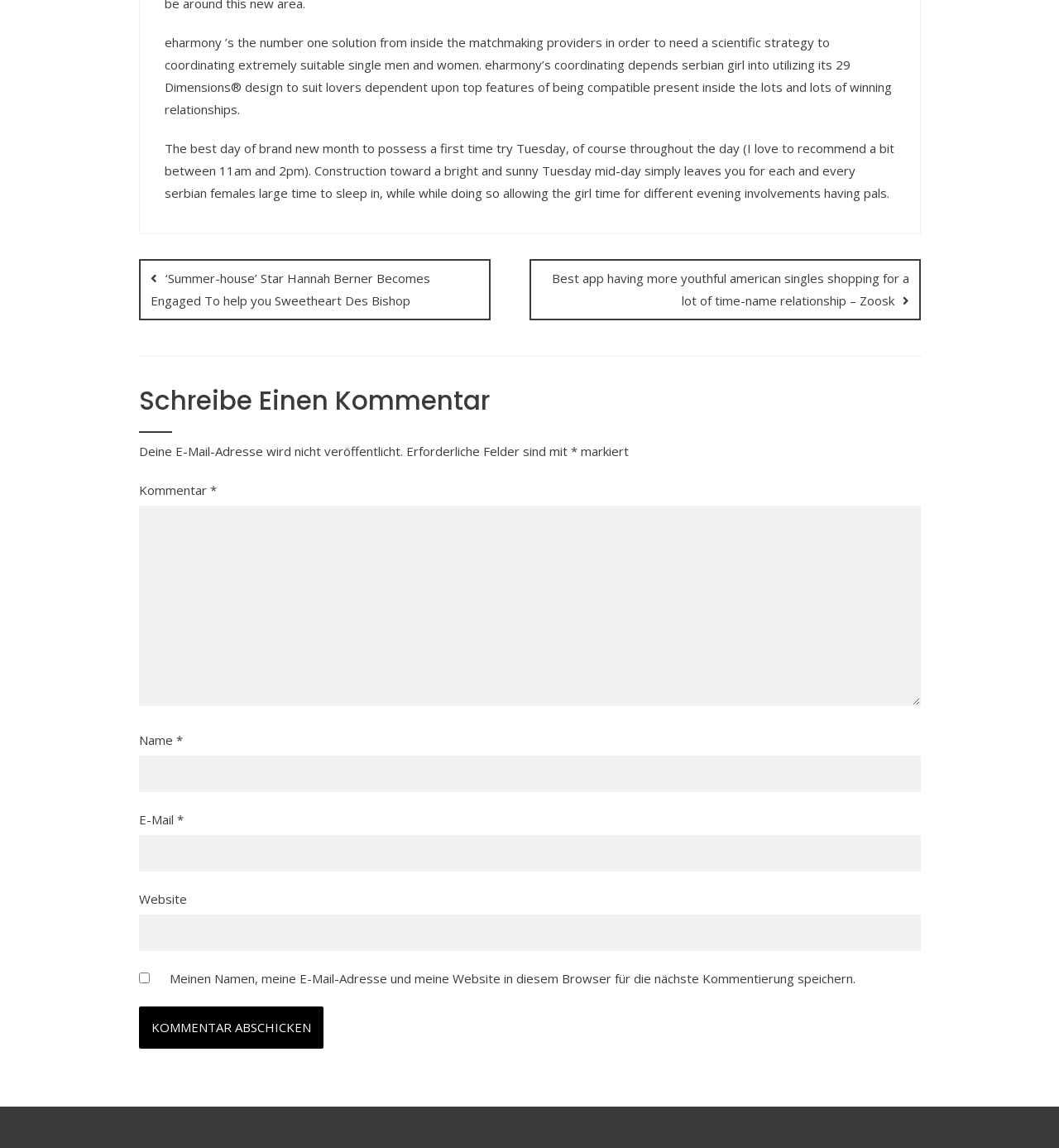For the element described, predict the bounding box coordinates as (top-left x, top-left y, bottom-right x, bottom-right y). All values should be between 0 and 1. Element description: name="submit" value="Kommentar abschicken"

[0.131, 0.877, 0.305, 0.914]